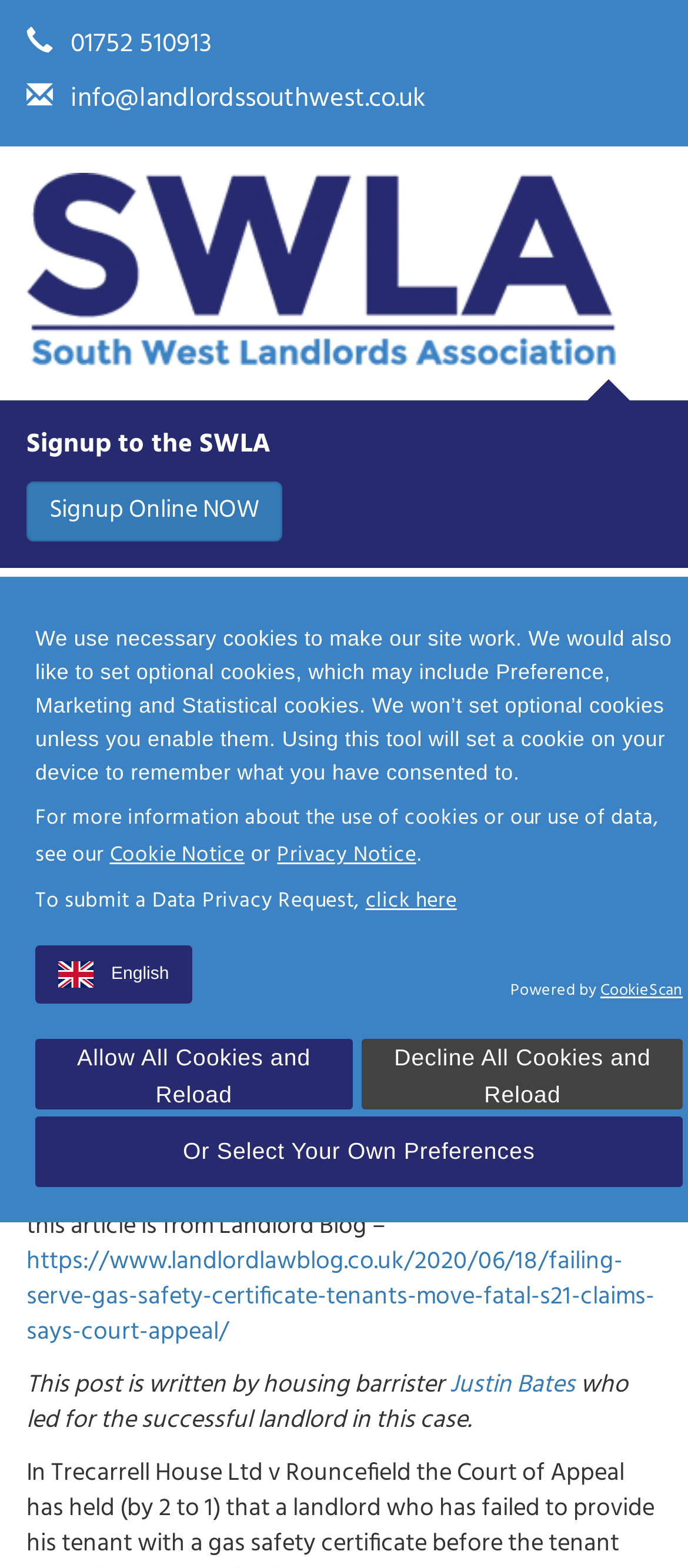Specify the bounding box coordinates (top-left x, top-left y, bottom-right x, bottom-right y) of the UI element in the screenshot that matches this description: SOUTH WEST LANDLORDS ASSOCIATION

[0.038, 0.586, 0.862, 0.641]